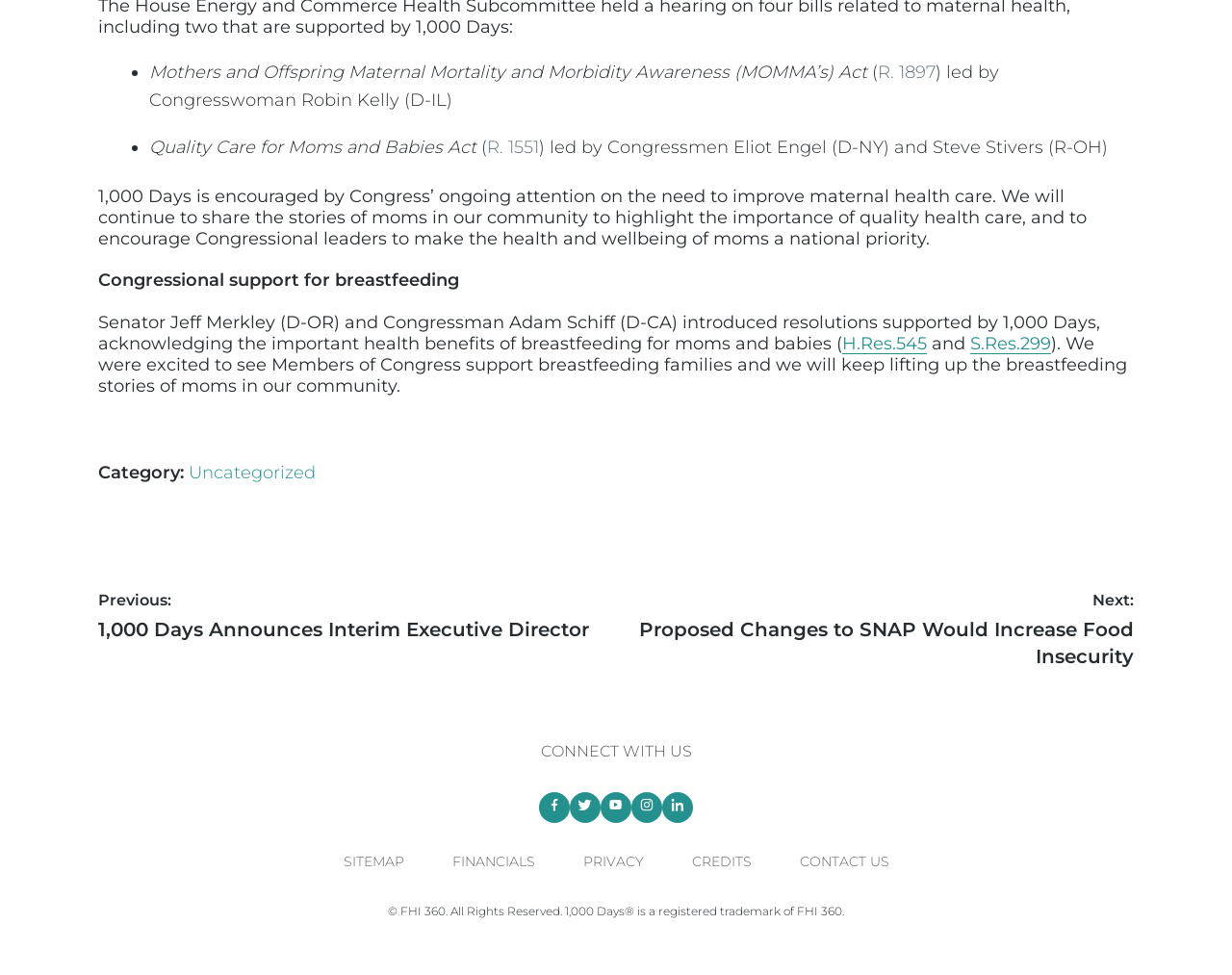Identify the bounding box coordinates of the area you need to click to perform the following instruction: "check the theatre review".

None